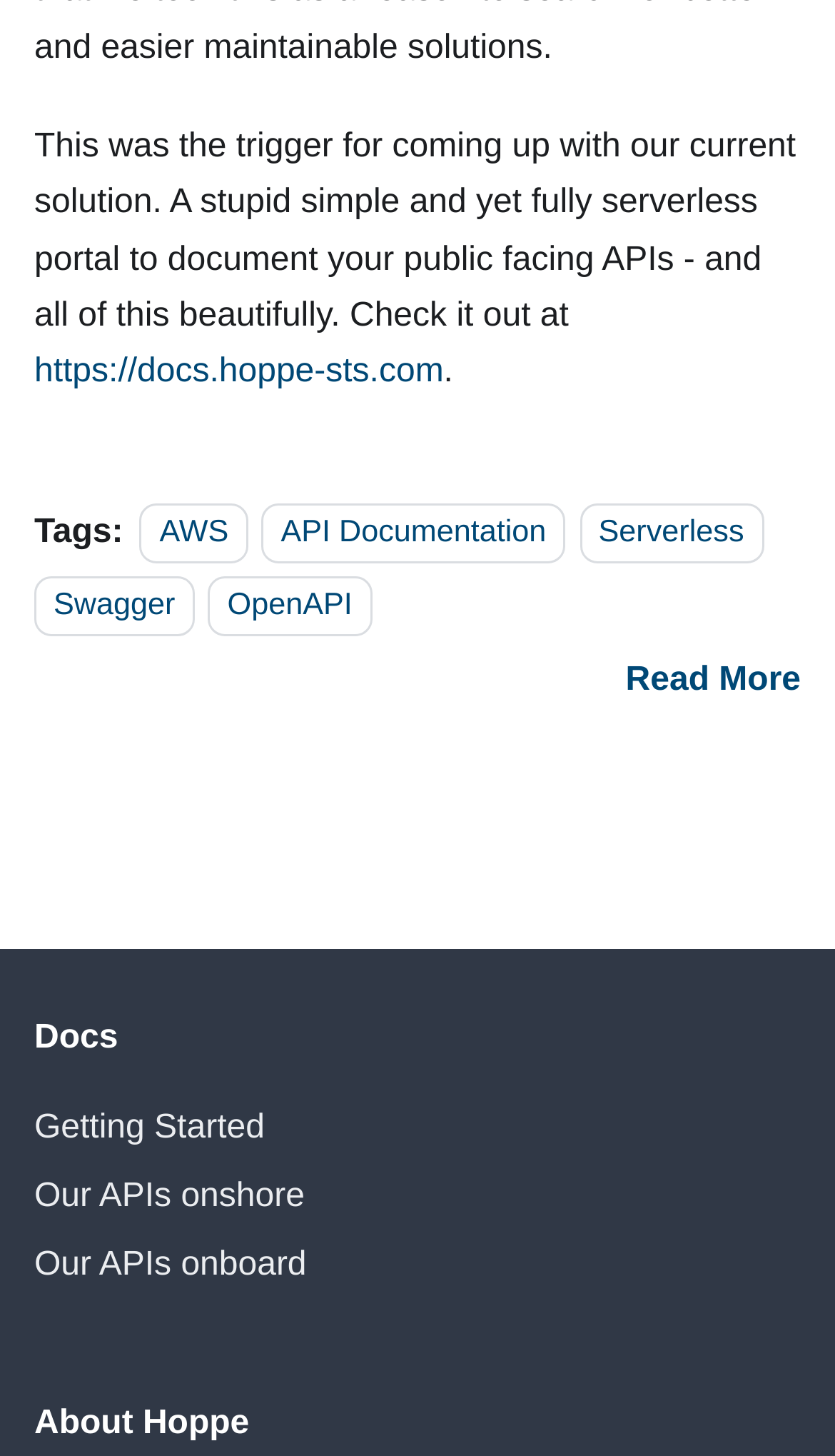What are the tags mentioned in the footer?
With the help of the image, please provide a detailed response to the question.

The tags are mentioned in the footer section of the webpage, which is a non-landmark element. The tags are listed as links, namely 'AWS', 'API Documentation', 'Serverless', 'Swagger', and 'OpenAPI'.